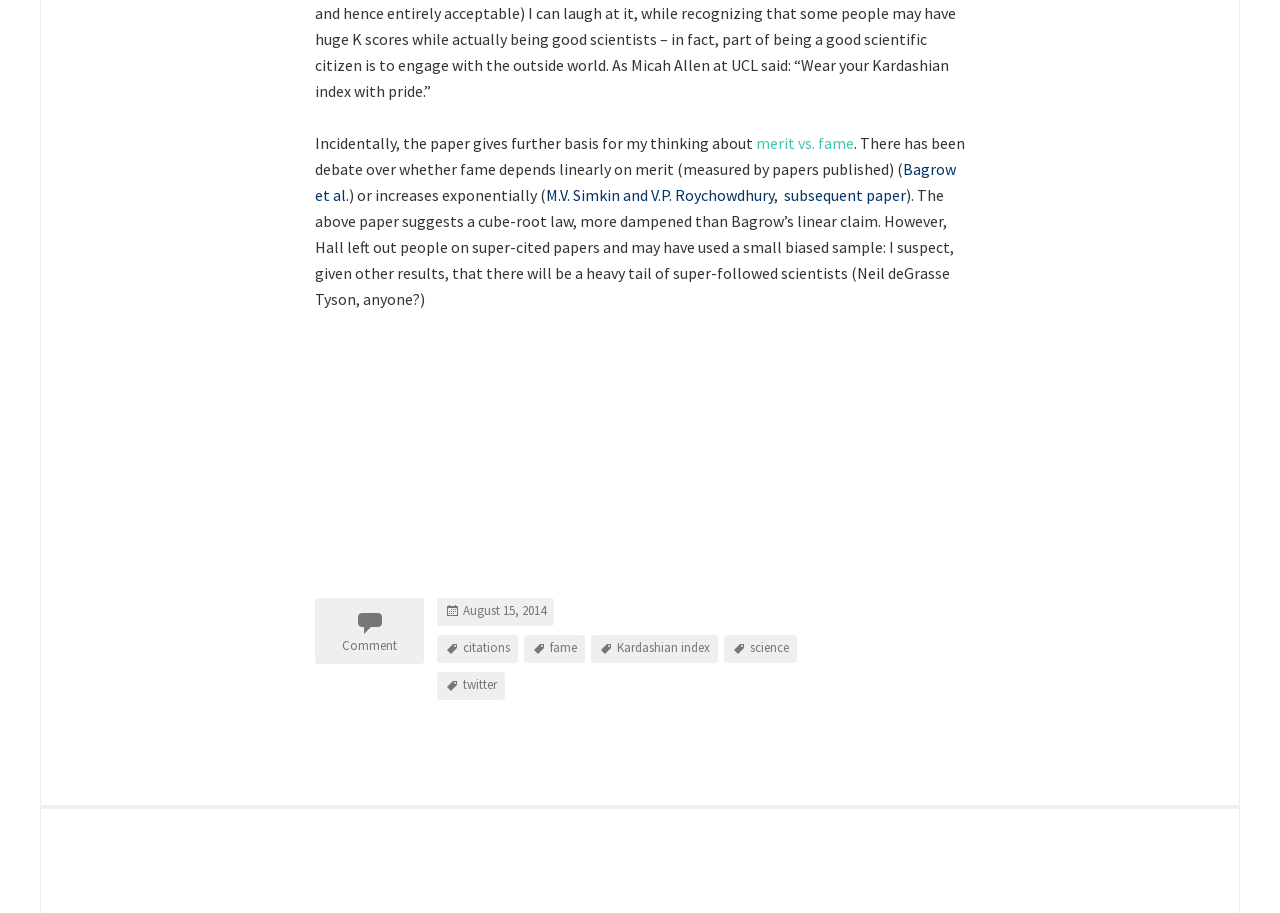Please determine the bounding box coordinates for the UI element described here. Use the format (top-left x, top-left y, bottom-right x, bottom-right y) with values bounded between 0 and 1: merit vs. fame

[0.591, 0.146, 0.667, 0.168]